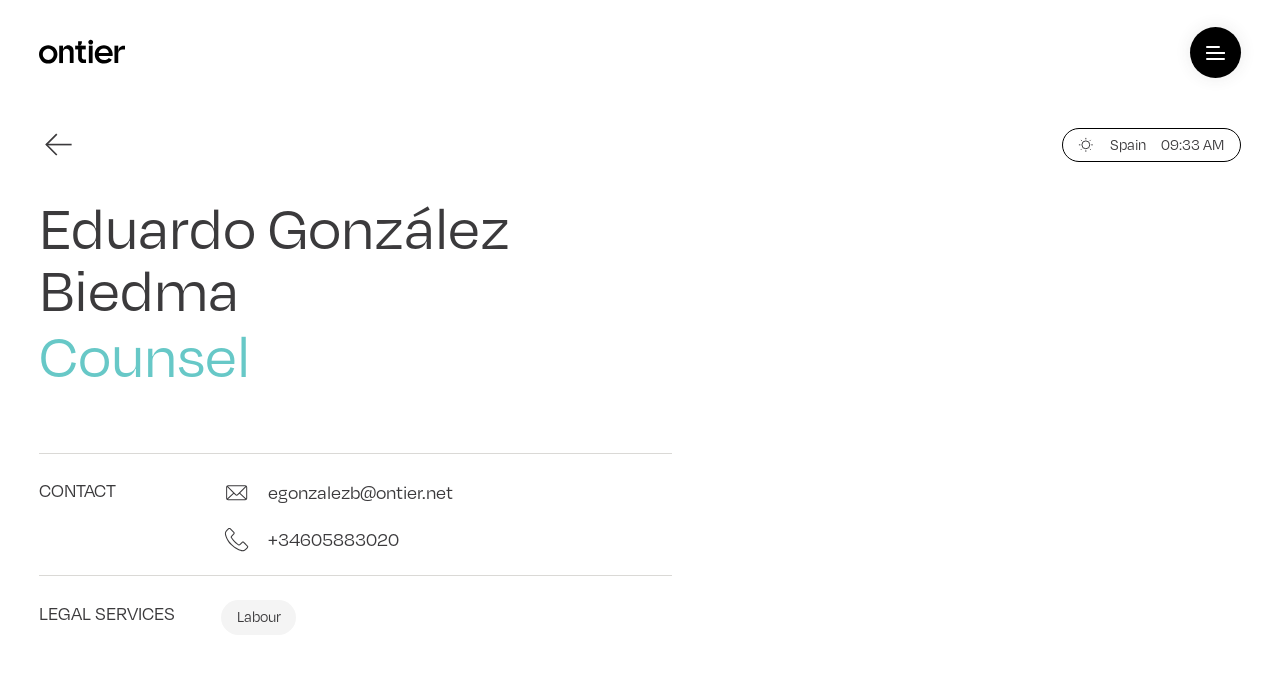What is one of the legal services provided?
Respond to the question with a well-detailed and thorough answer.

Under the 'LEGAL SERVICES' heading, I found a link with the text 'Labour', which suggests that Labour is one of the legal services provided by Eduardo González Biedma.